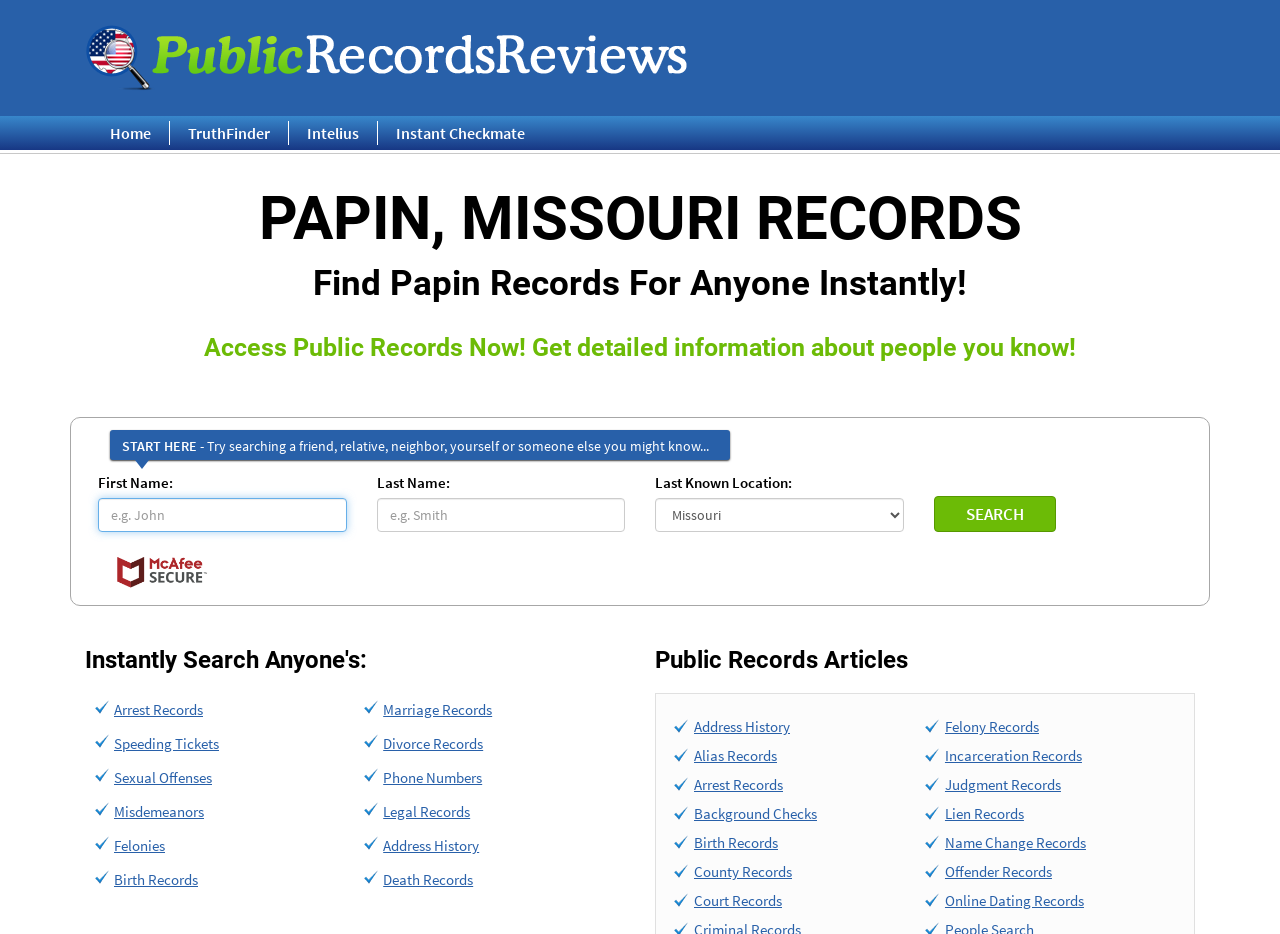Answer succinctly with a single word or phrase:
What is the security certification displayed at the bottom of the webpage?

McAfee Secured